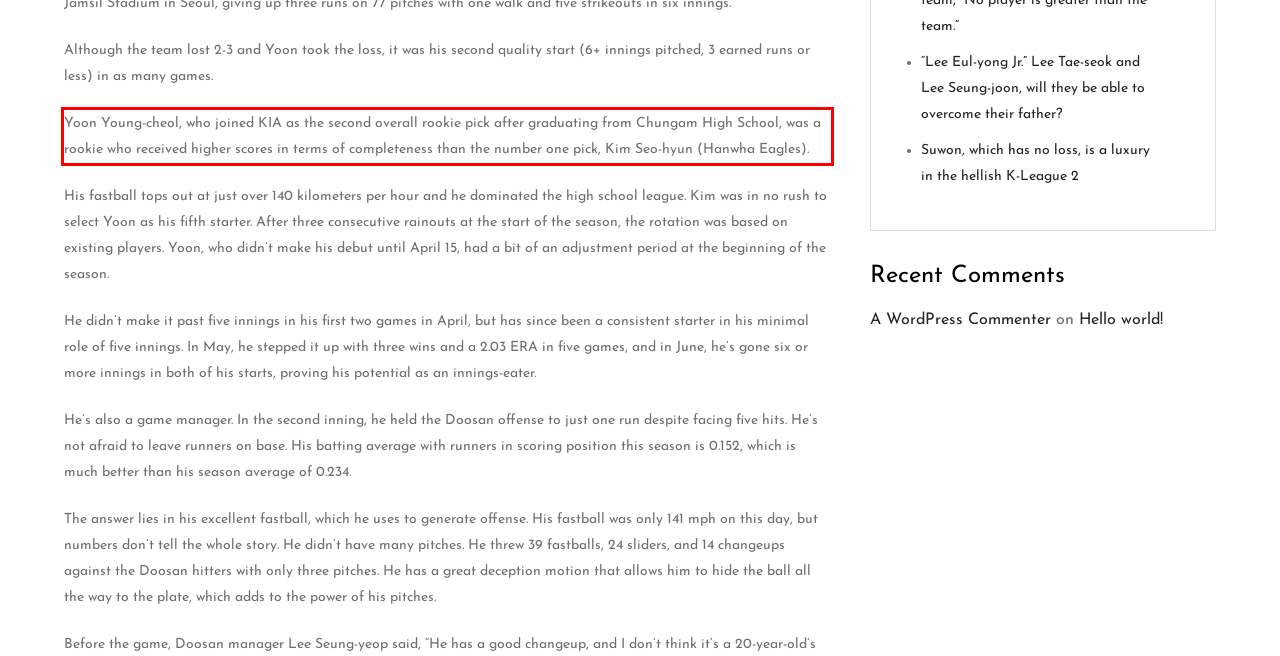You are provided with a screenshot of a webpage that includes a UI element enclosed in a red rectangle. Extract the text content inside this red rectangle.

Yoon Young-cheol, who joined KIA as the second overall rookie pick after graduating from Chungam High School, was a rookie who received higher scores in terms of completeness than the number one pick, Kim Seo-hyun (Hanwha Eagles).